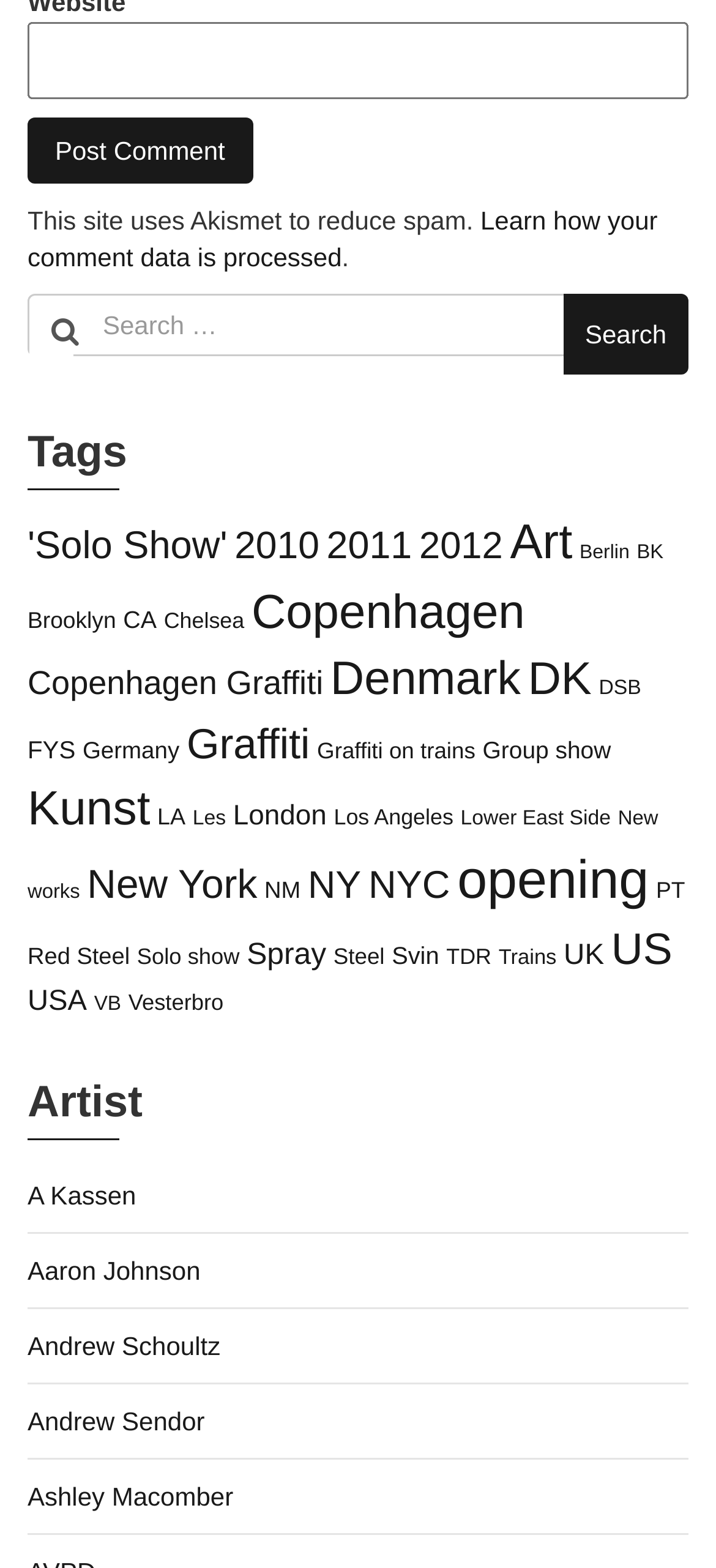Determine the bounding box coordinates of the section to be clicked to follow the instruction: "View tags". The coordinates should be given as four float numbers between 0 and 1, formatted as [left, top, right, bottom].

[0.038, 0.274, 0.962, 0.313]